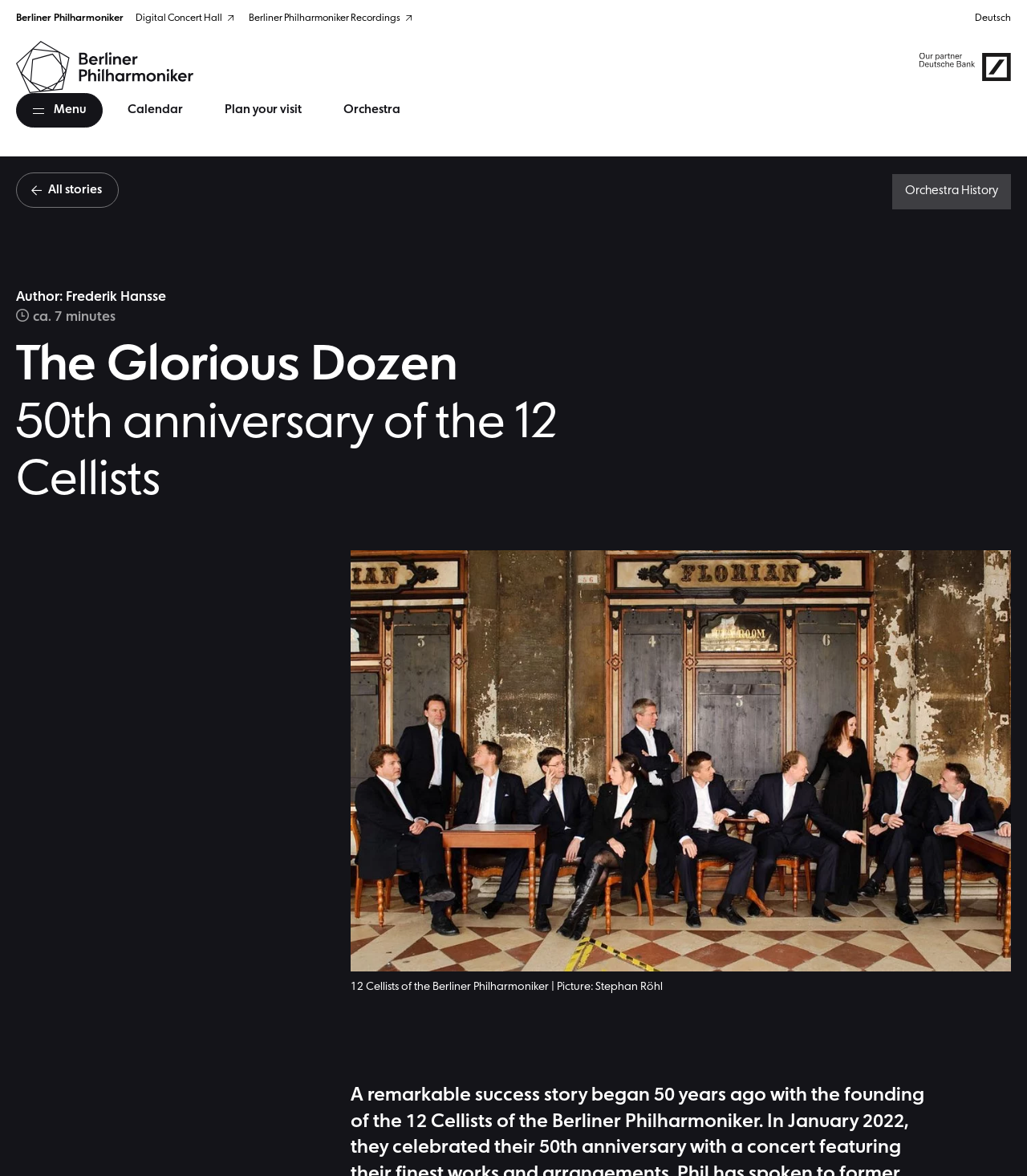Locate the bounding box coordinates of the element I should click to achieve the following instruction: "Visit the 'Blog' page".

None